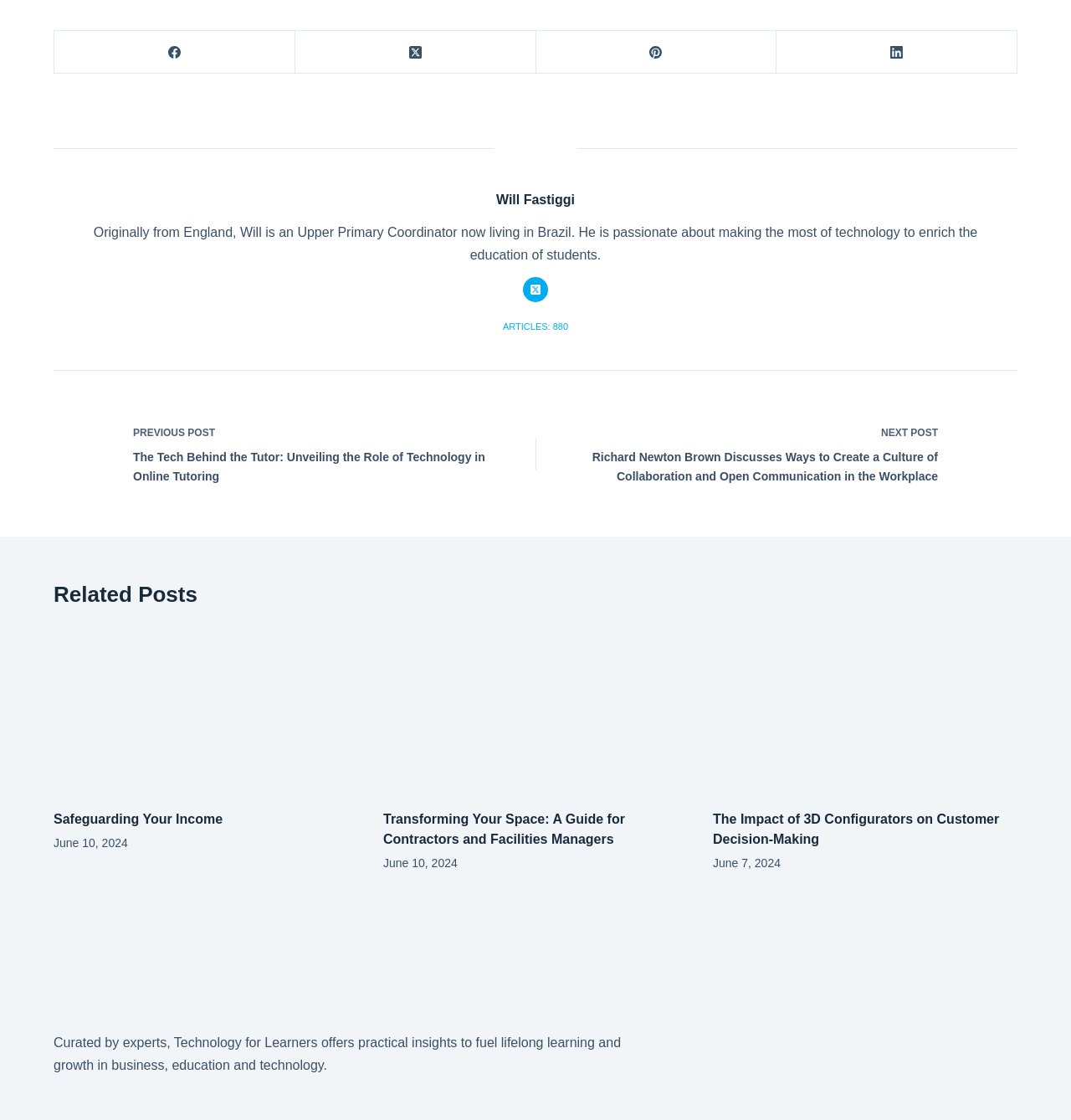Determine the bounding box coordinates of the region that needs to be clicked to achieve the task: "Check the article 'Safeguarding Your Income'".

[0.05, 0.559, 0.334, 0.712]